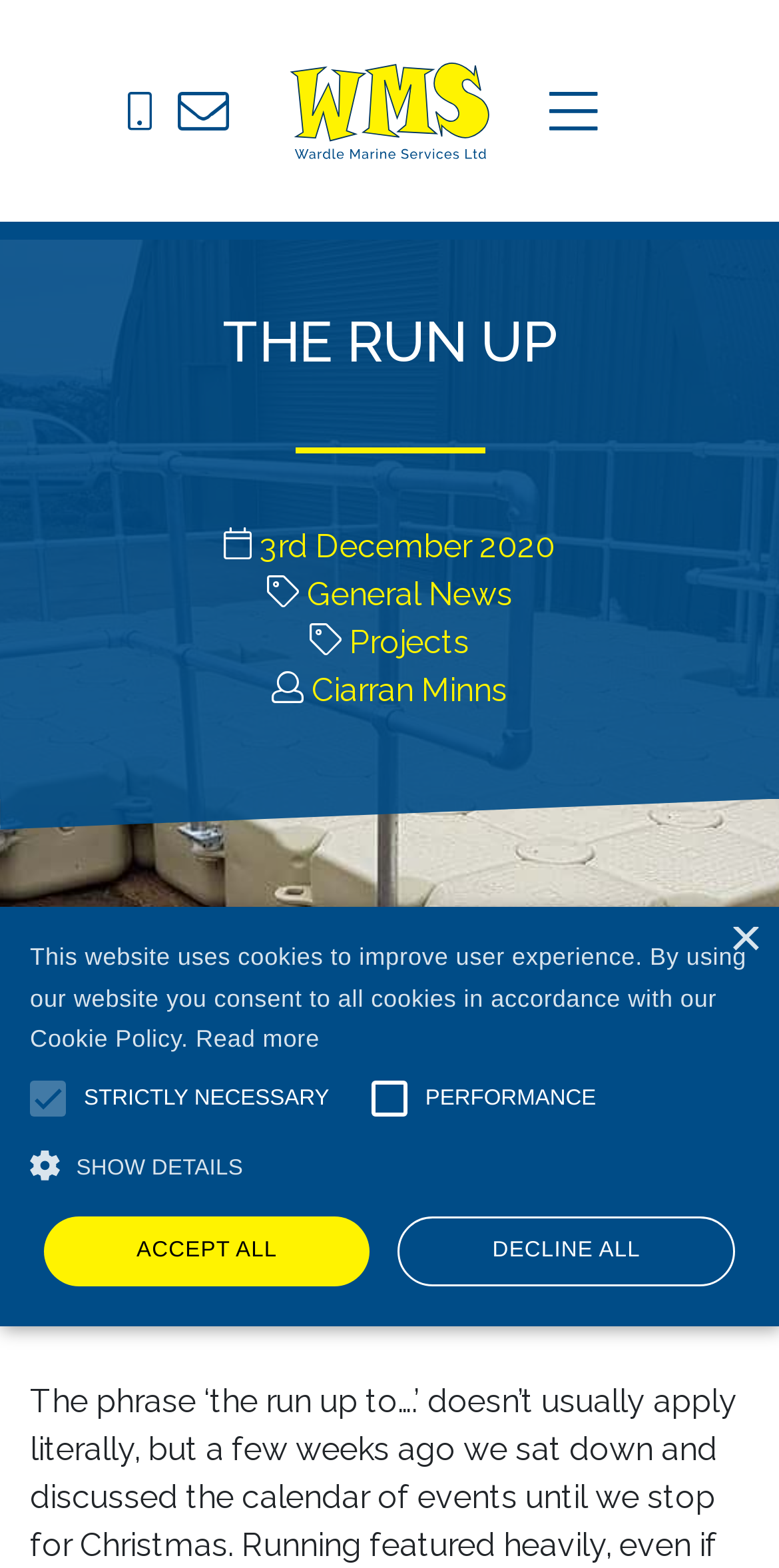Identify the bounding box coordinates of the specific part of the webpage to click to complete this instruction: "Click the CLOSE MENU button".

[0.918, 0.023, 0.959, 0.047]